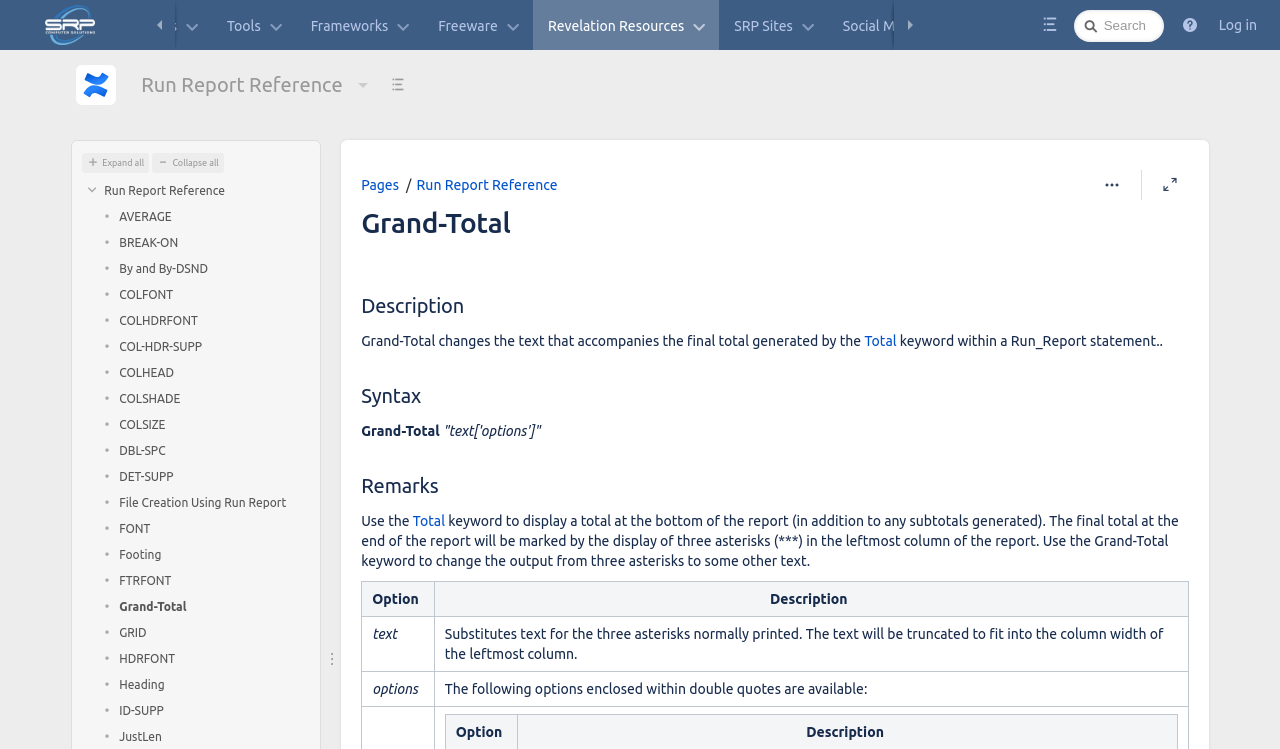Please find the bounding box for the UI component described as follows: "Help".

[0.917, 0.011, 0.942, 0.056]